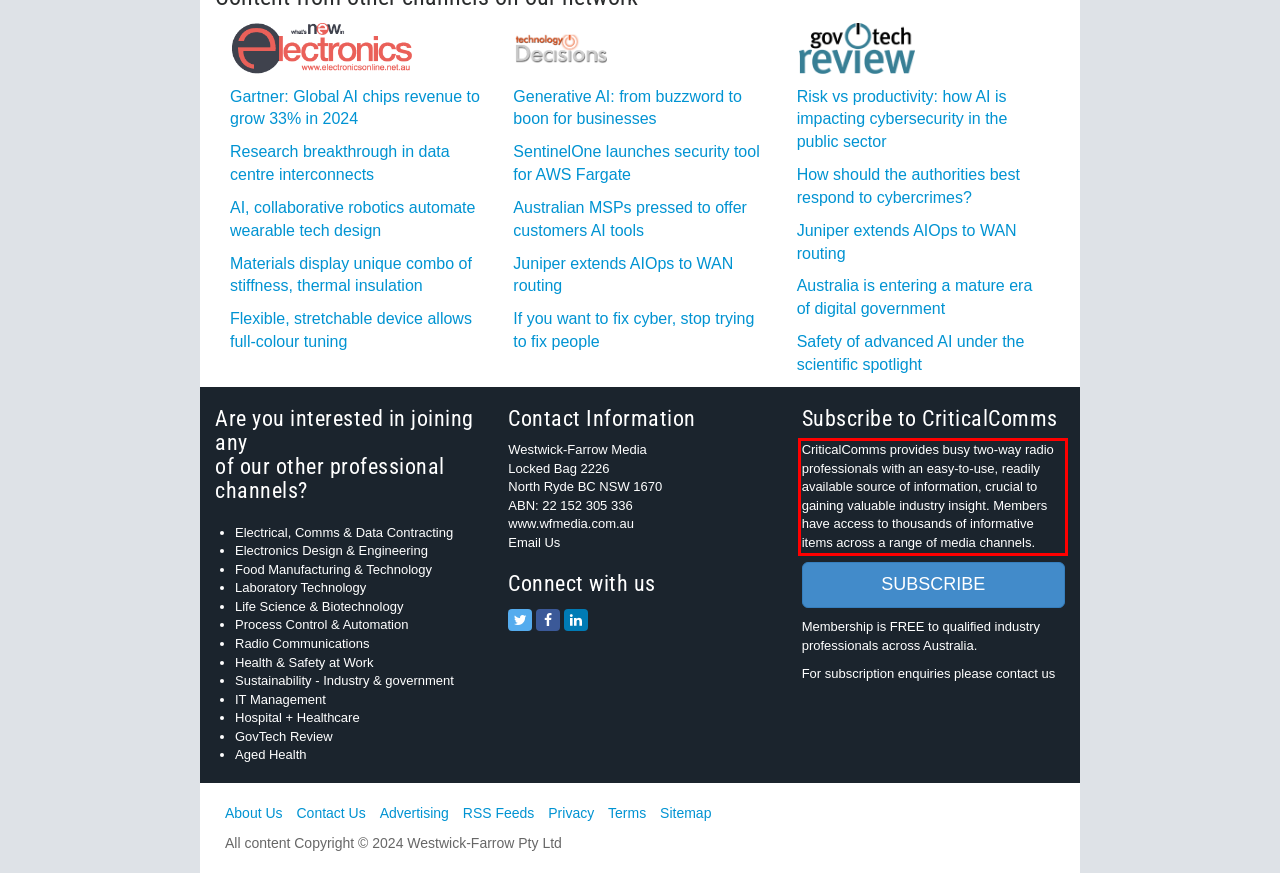The screenshot provided shows a webpage with a red bounding box. Apply OCR to the text within this red bounding box and provide the extracted content.

CriticalComms provides busy two-way radio professionals with an easy-to-use, readily available source of information, crucial to gaining valuable industry insight. Members have access to thousands of informative items across a range of media channels.